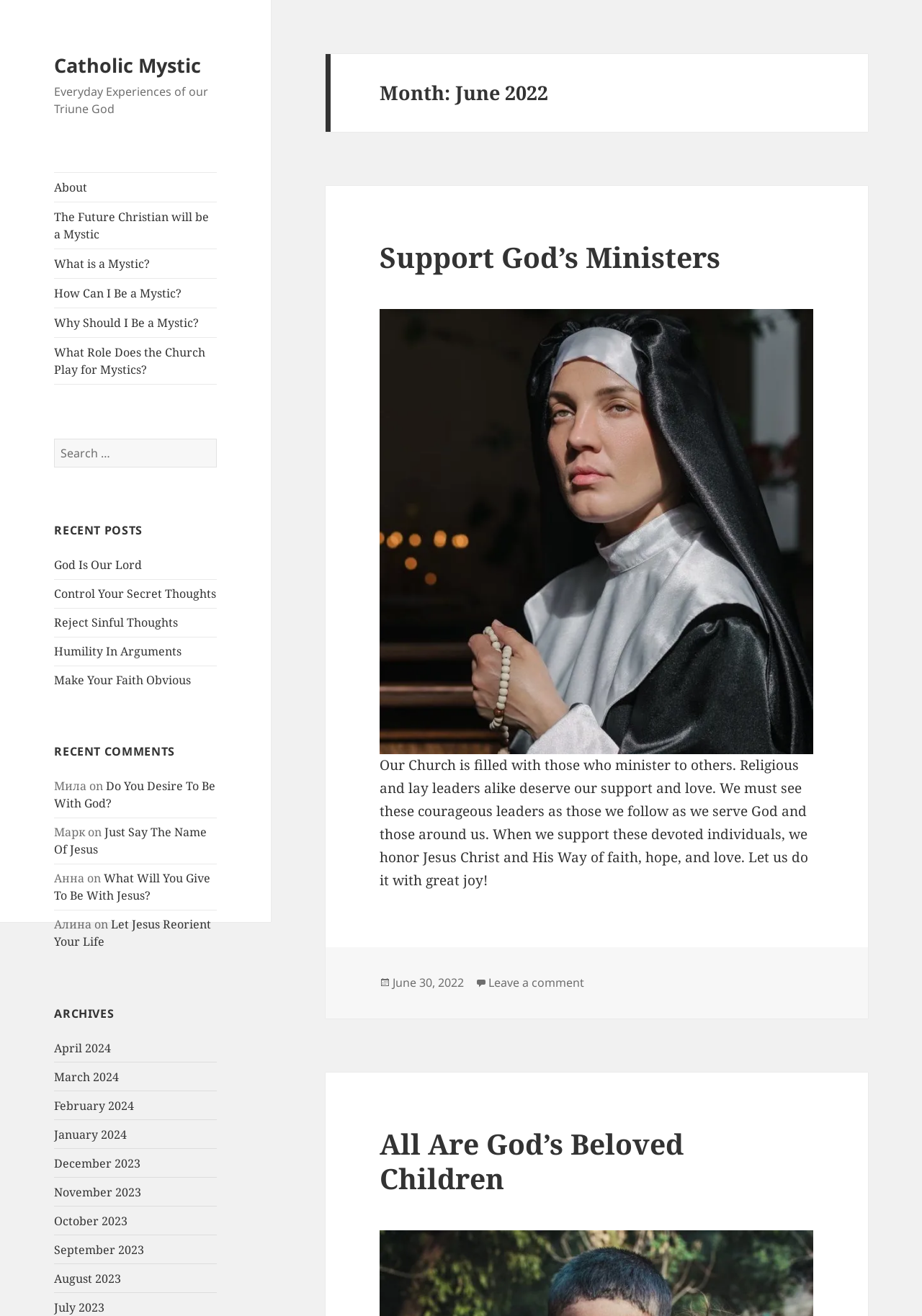Could you provide the bounding box coordinates for the portion of the screen to click to complete this instruction: "Leave a comment on the blog post"?

None